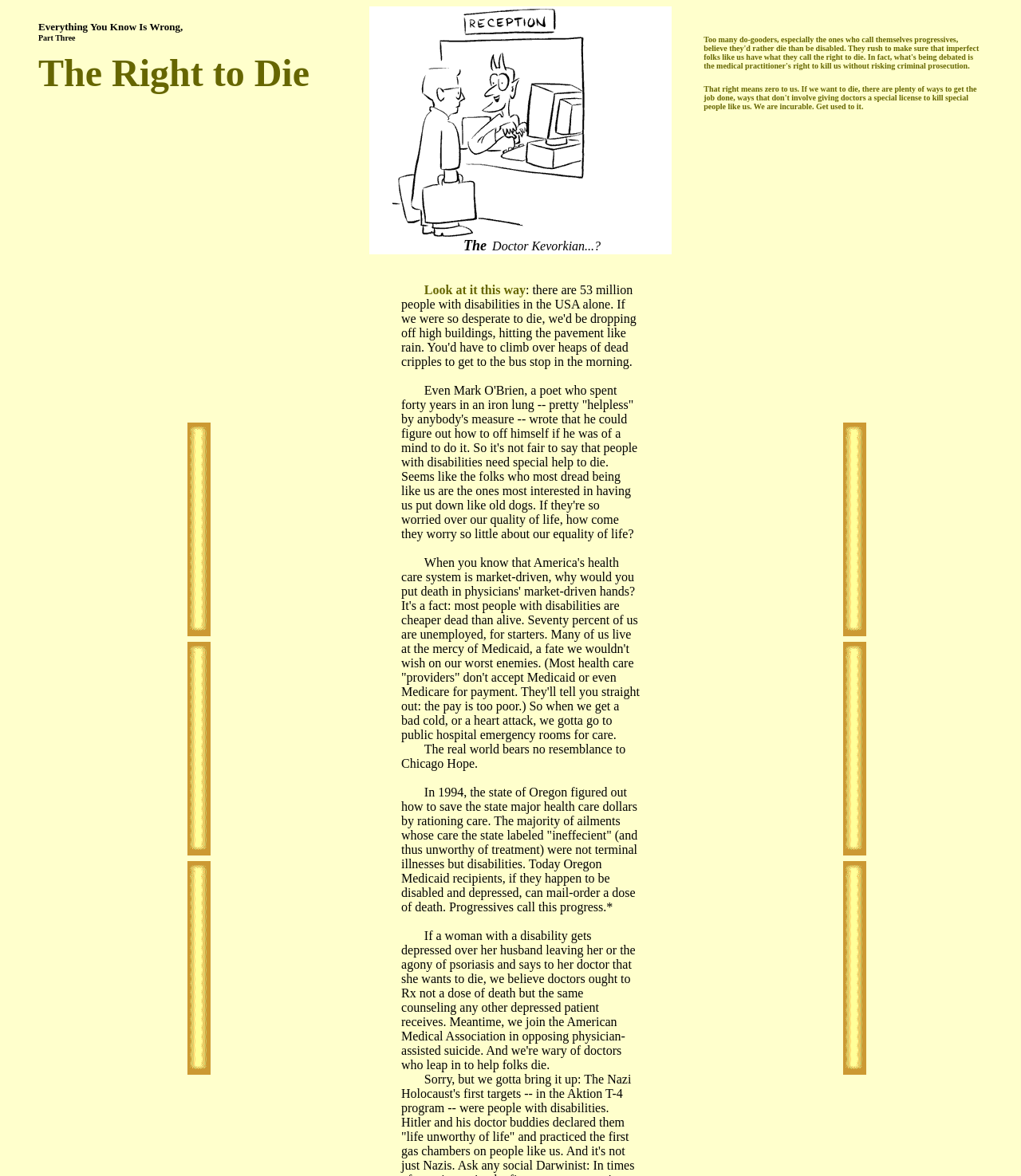Look at the image and answer the question in detail:
What is the author's opinion on Oregon's healthcare system?

The author is critical of Oregon's healthcare system, which is described as 'rationing care' and prioritizing cost savings over the lives of people with disabilities. The author suggests that this approach is misguided and that it perpetuates a system that values people with disabilities less than others.